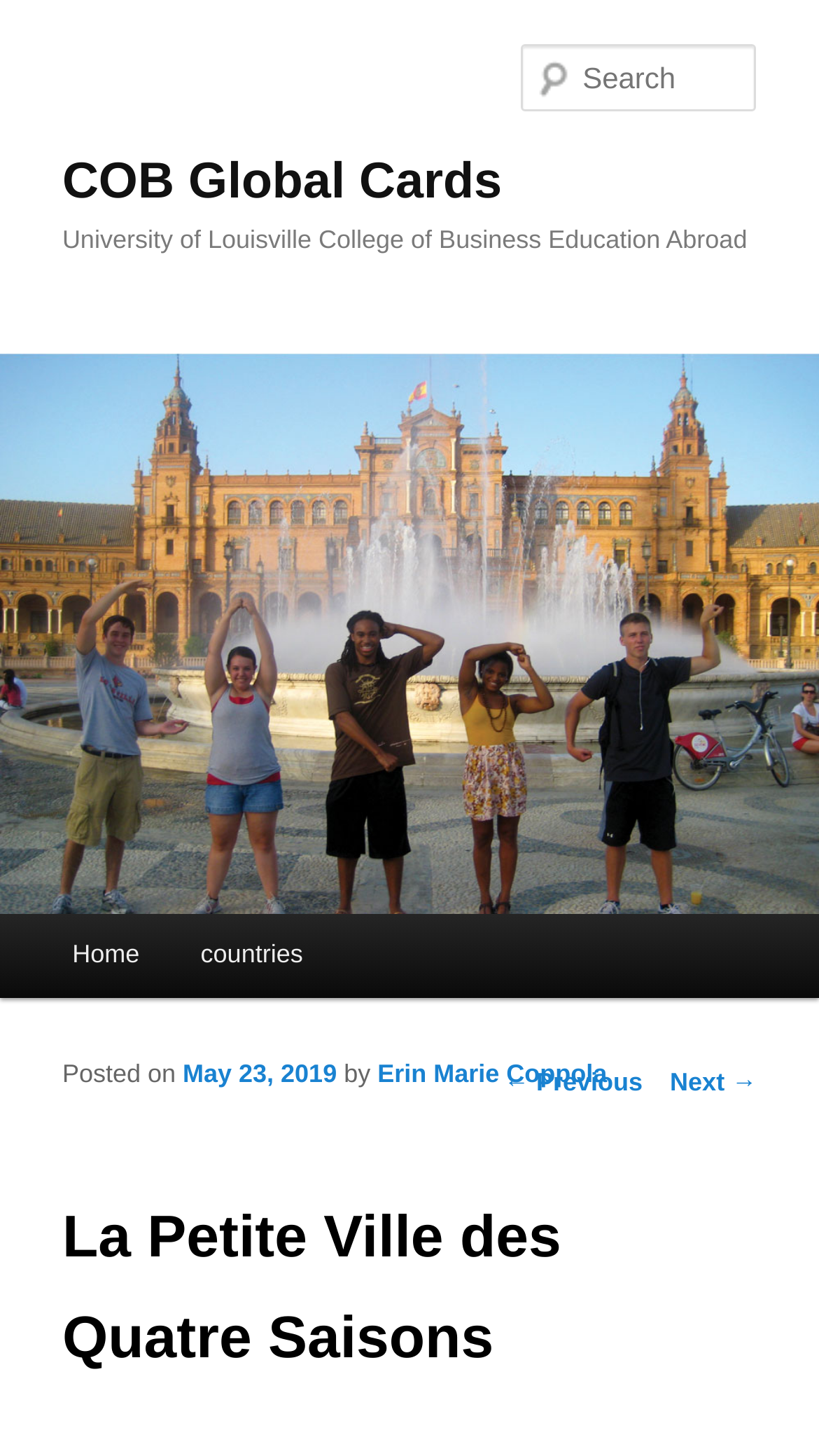Extract the main title from the webpage.

COB Global Cards